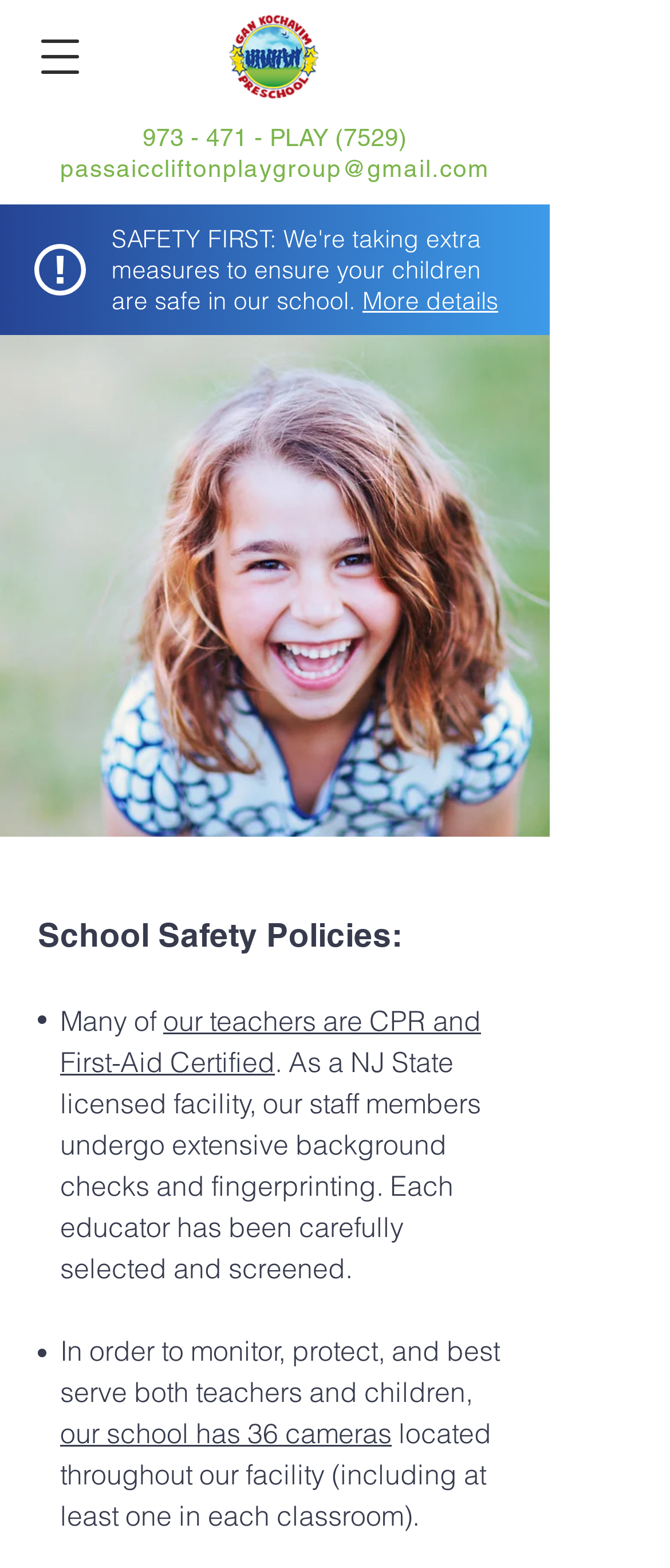Please find the bounding box coordinates (top-left x, top-left y, bottom-right x, bottom-right y) in the screenshot for the UI element described as follows: More details

[0.541, 0.181, 0.744, 0.201]